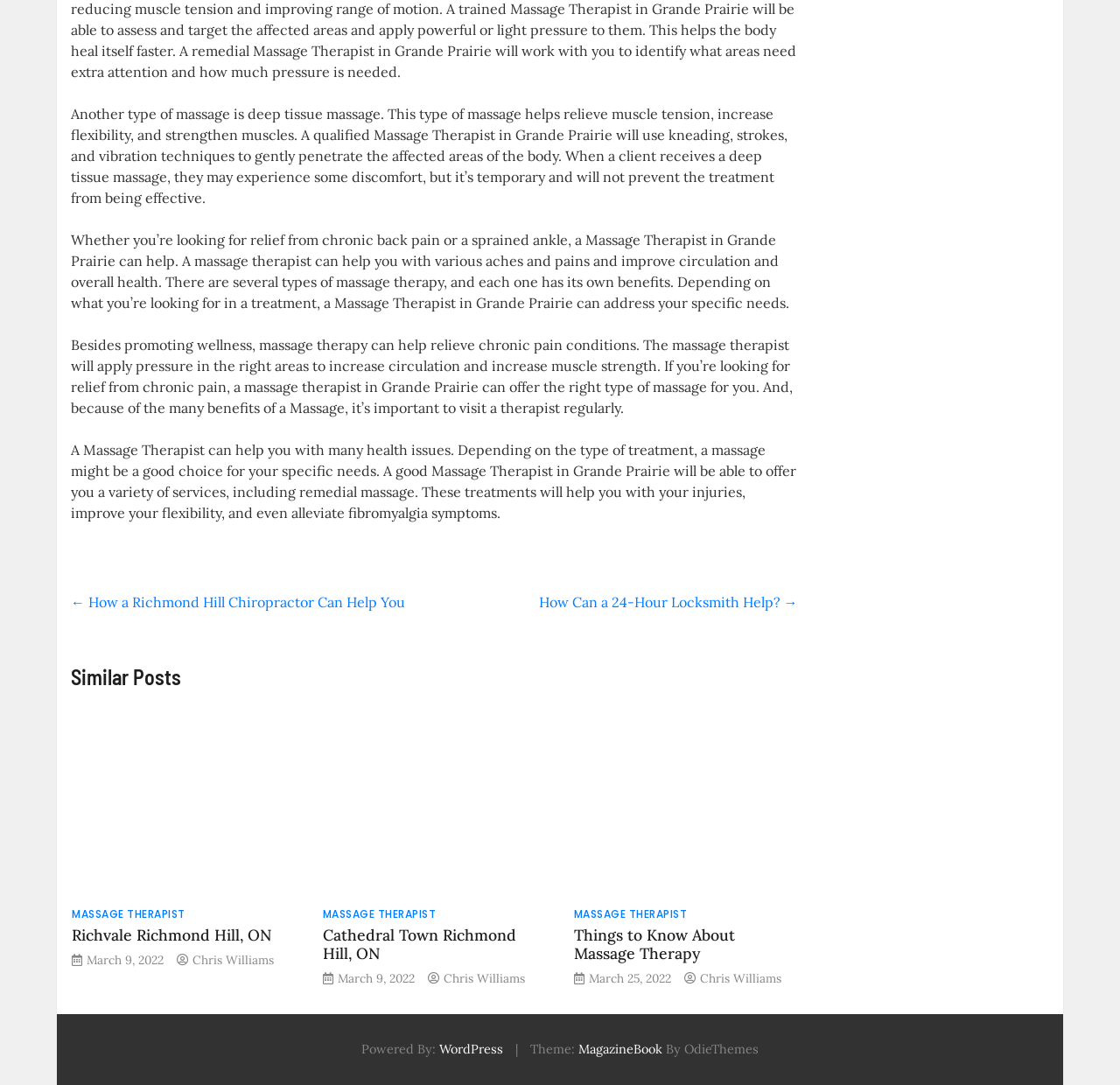What is the theme of the website?
Please analyze the image and answer the question with as much detail as possible.

At the bottom of the webpage, there is a footer section that states 'Theme: MagazineBook By OdieThemes', which indicates that the theme of the website is MagazineBook.